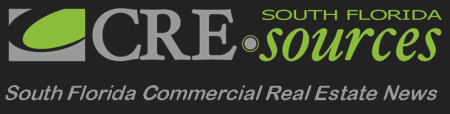Describe the image thoroughly, including all noticeable details.

The image features the logo of "CRE-sources," a platform dedicated to providing up-to-date news and insights on the commercial real estate market in South Florida. The logo prominently displays the name "CRE-sources" in a modern, dynamic font with "CRE" highlighted in gray and "sources" in vibrant green, conveying a sense of professionalism and freshness. Below the main logo, the tagline "South Florida Commercial Real Estate News" further emphasizes the website's focus and mission, serving as a key resource for stakeholders in the region's real estate sector. The overall design reflects a contemporary approach, appealing to industry professionals and potential clients alike.